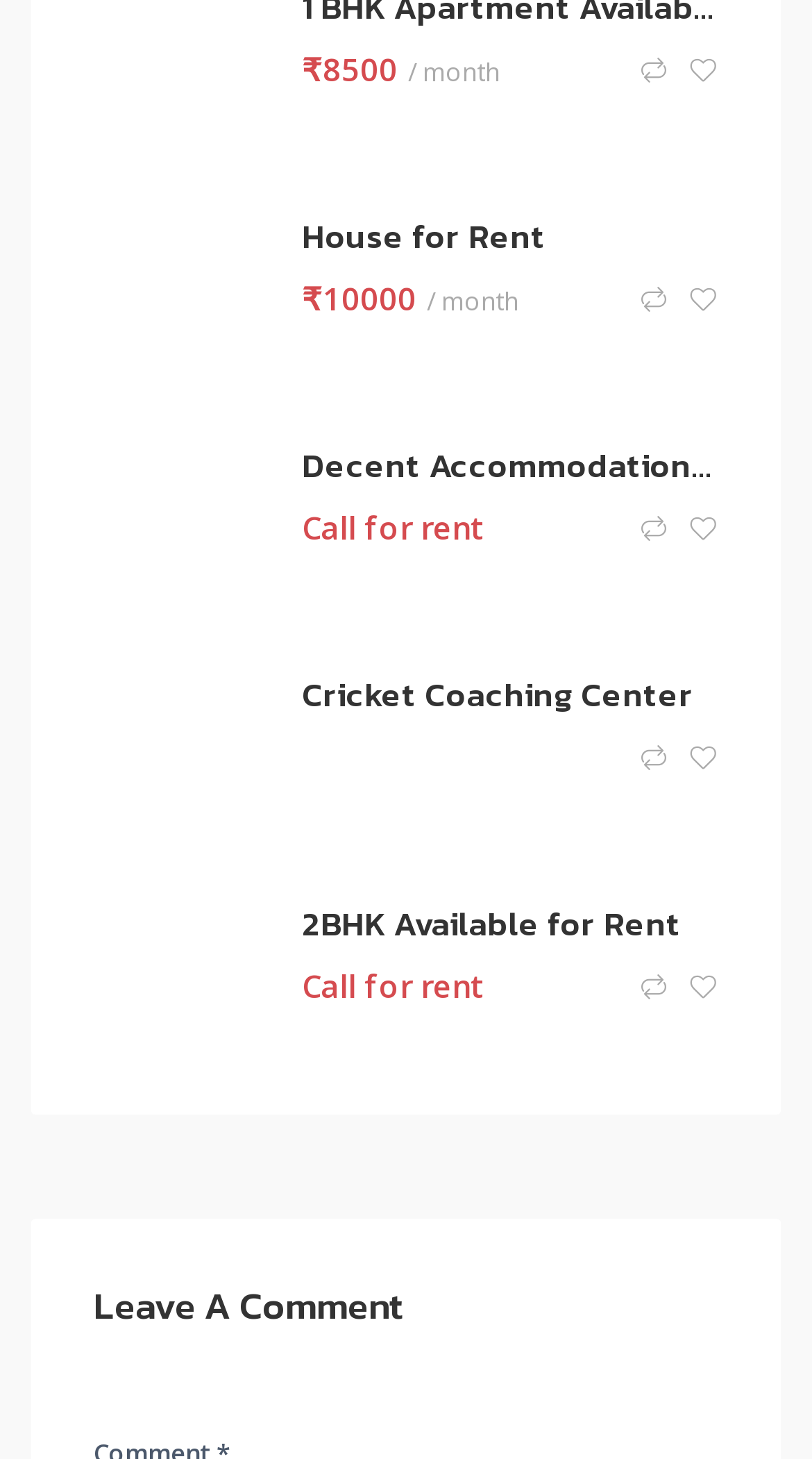Please identify the bounding box coordinates of the area that needs to be clicked to follow this instruction: "Go to top of the page".

None